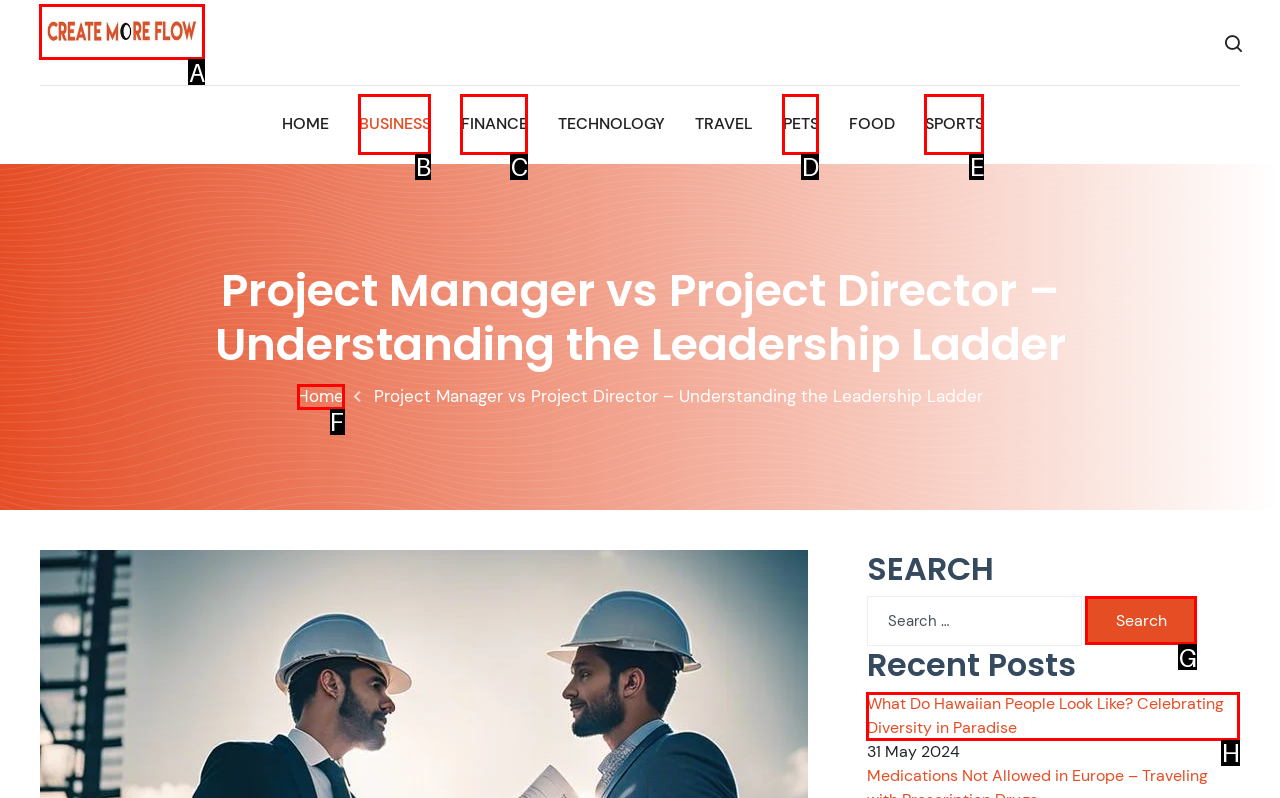Which option should I select to accomplish the task: click on the 'Create More Flow' link? Respond with the corresponding letter from the given choices.

A